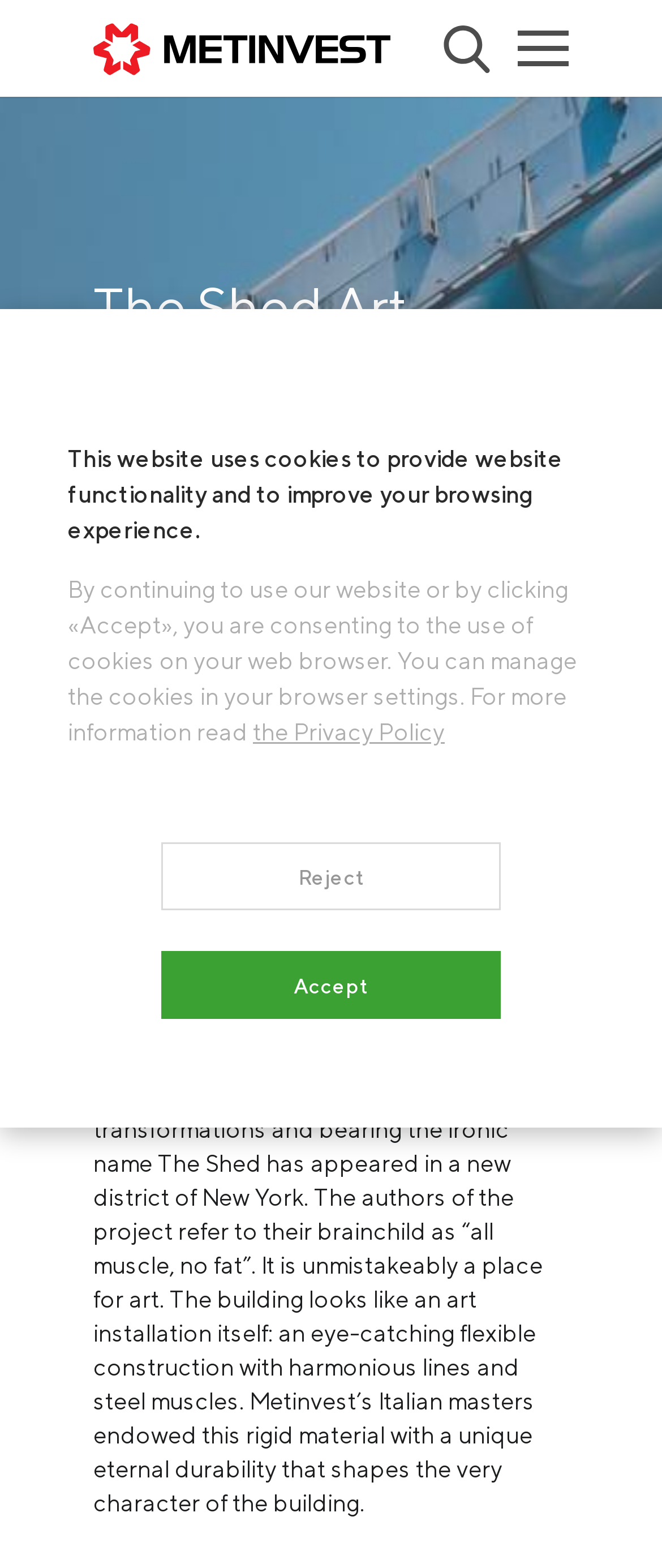Can you look at the image and give a comprehensive answer to the question:
What is the material used in the art center's building?

The material used in the art center's building can be inferred from the static text element that appears below the heading 'Shaping the space of culture', which mentions 'steel muscles' in the description of the building.